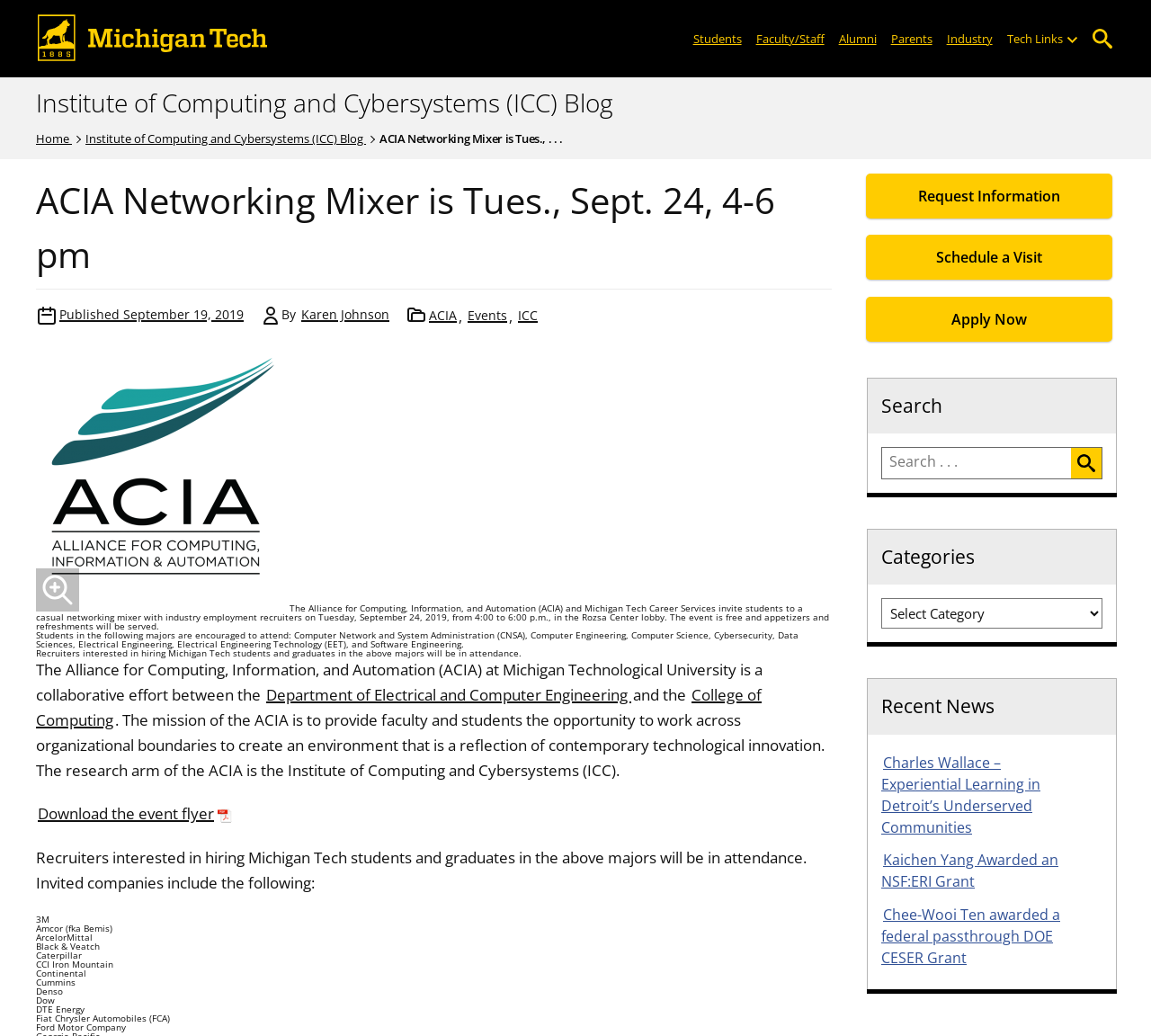Provide a thorough description of this webpage.

The webpage is about an event, the ACIA Networking Mixer, which is taking place on Tuesday, September 24, 2019, from 4:00 to 6:00 p.m. at the Rozsa Center lobby. The event is hosted by the Alliance for Computing, Information, and Automation (ACIA) and Michigan Tech Career Services, and is open to students in specific majors, including Computer Network and System Administration, Computer Engineering, Computer Science, Cybersecurity, Data Sciences, Electrical Engineering, Electrical Engineering Technology, and Software Engineering.

At the top of the page, there is a Michigan Tech logo, followed by a navigation menu with links to "Home", "Institute of Computing and Cybersystems (ICC) Blog", and other pages. Below the navigation menu, there is a heading that reads "ACIA Networking Mixer is Tues., Sept. 24, 4-6 pm" and a subheading that provides more details about the event.

The main content of the page is divided into several sections. The first section provides an overview of the event, including the date, time, location, and a brief description of the event. The second section lists the majors that are encouraged to attend, and the third section mentions that recruiters from various companies will be in attendance.

The page also features a list of companies that will be attending the event, including 3M, Amcor, ArcelorMittal, Black & Veatch, Caterpillar, and others. Additionally, there is a section that provides more information about the Alliance for Computing, Information, and Automation (ACIA) and its mission.

On the right-hand side of the page, there is a sidebar with links to "Request Information", "Schedule a Visit", and "Apply Now", as well as a search bar and a list of recent news articles.